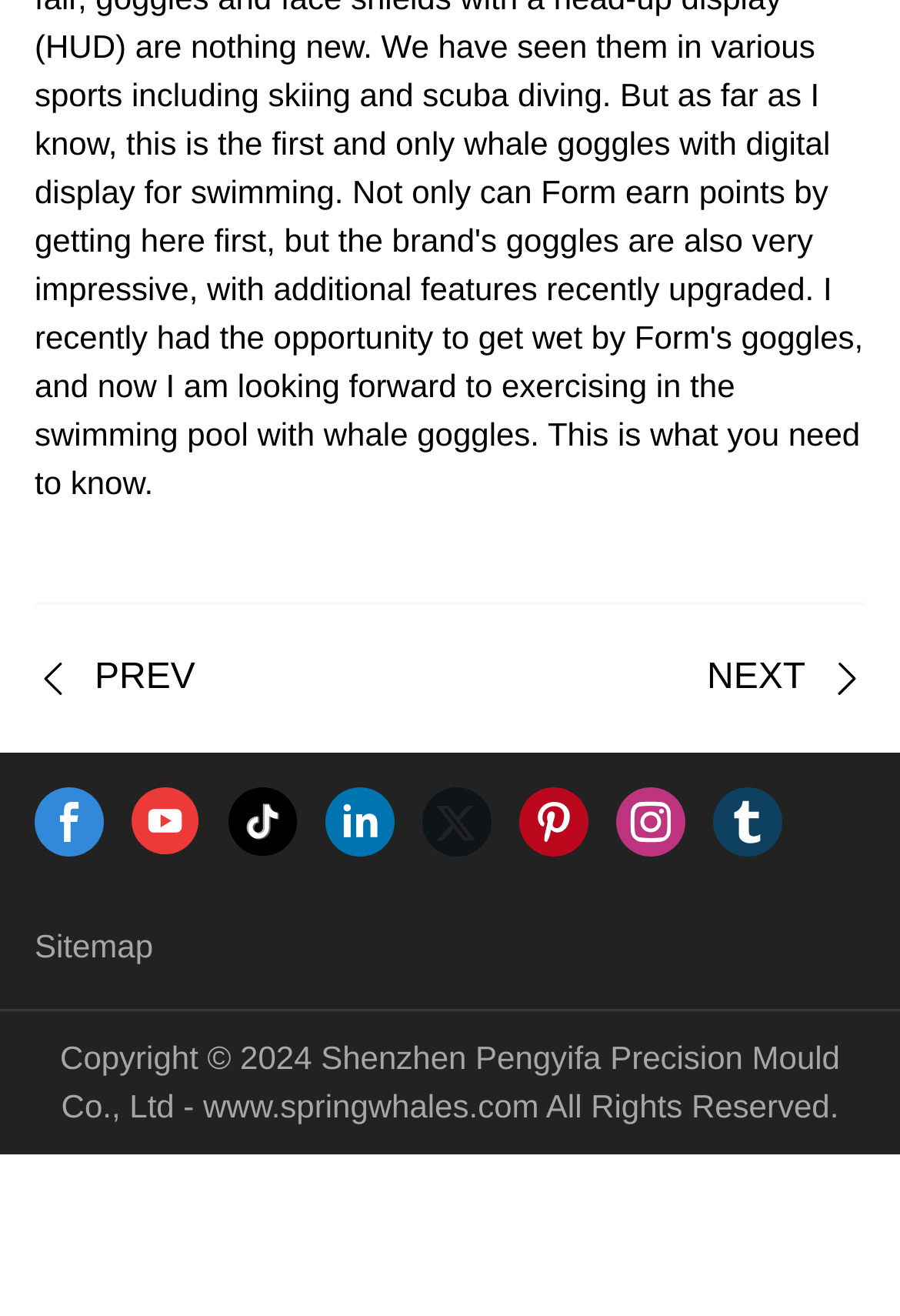Locate the UI element described by Sitemap in the provided webpage screenshot. Return the bounding box coordinates in the format (top-left x, top-left y, bottom-right x, bottom-right y), ensuring all values are between 0 and 1.

[0.038, 0.704, 0.17, 0.732]